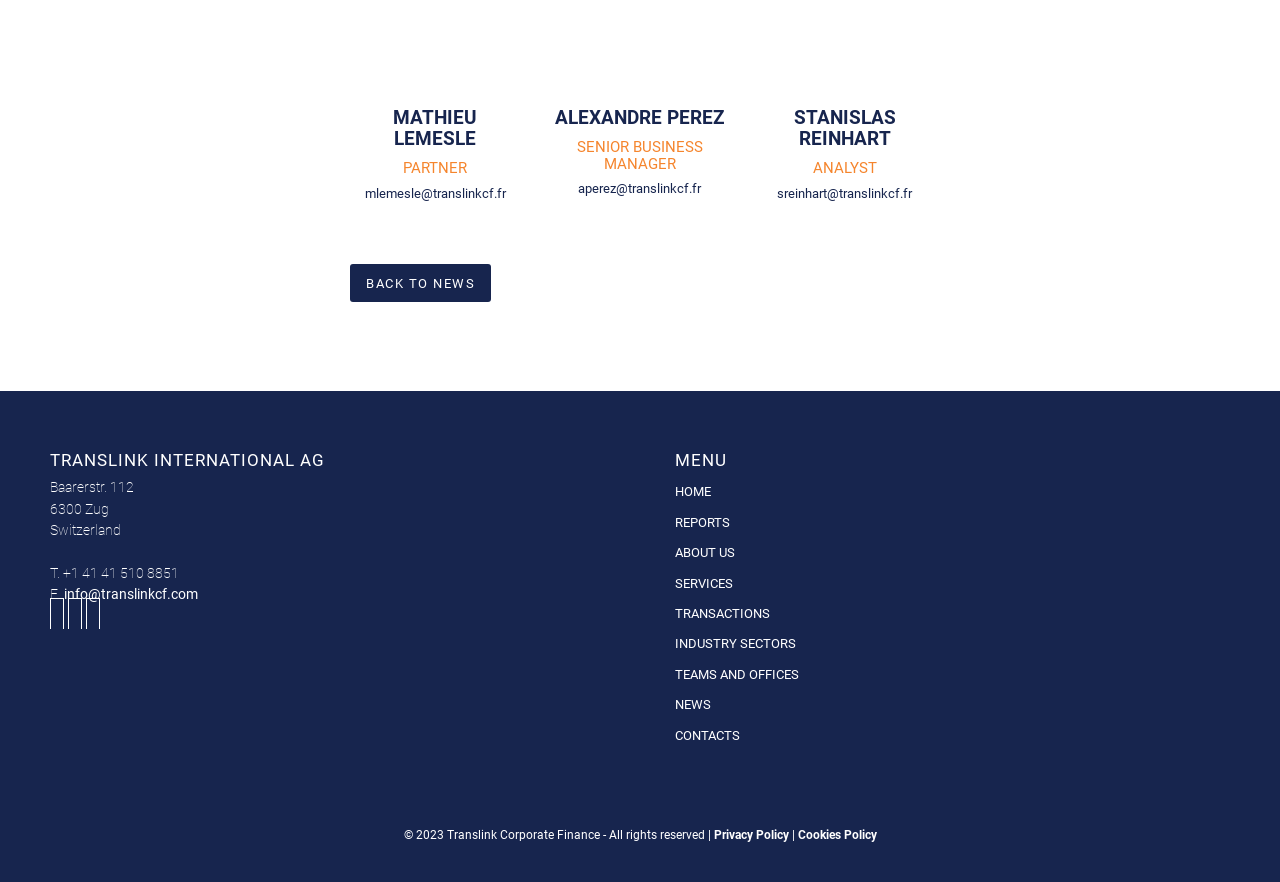Find the bounding box coordinates of the UI element according to this description: "TEAMS AND OFFICES".

[0.528, 0.748, 0.961, 0.783]